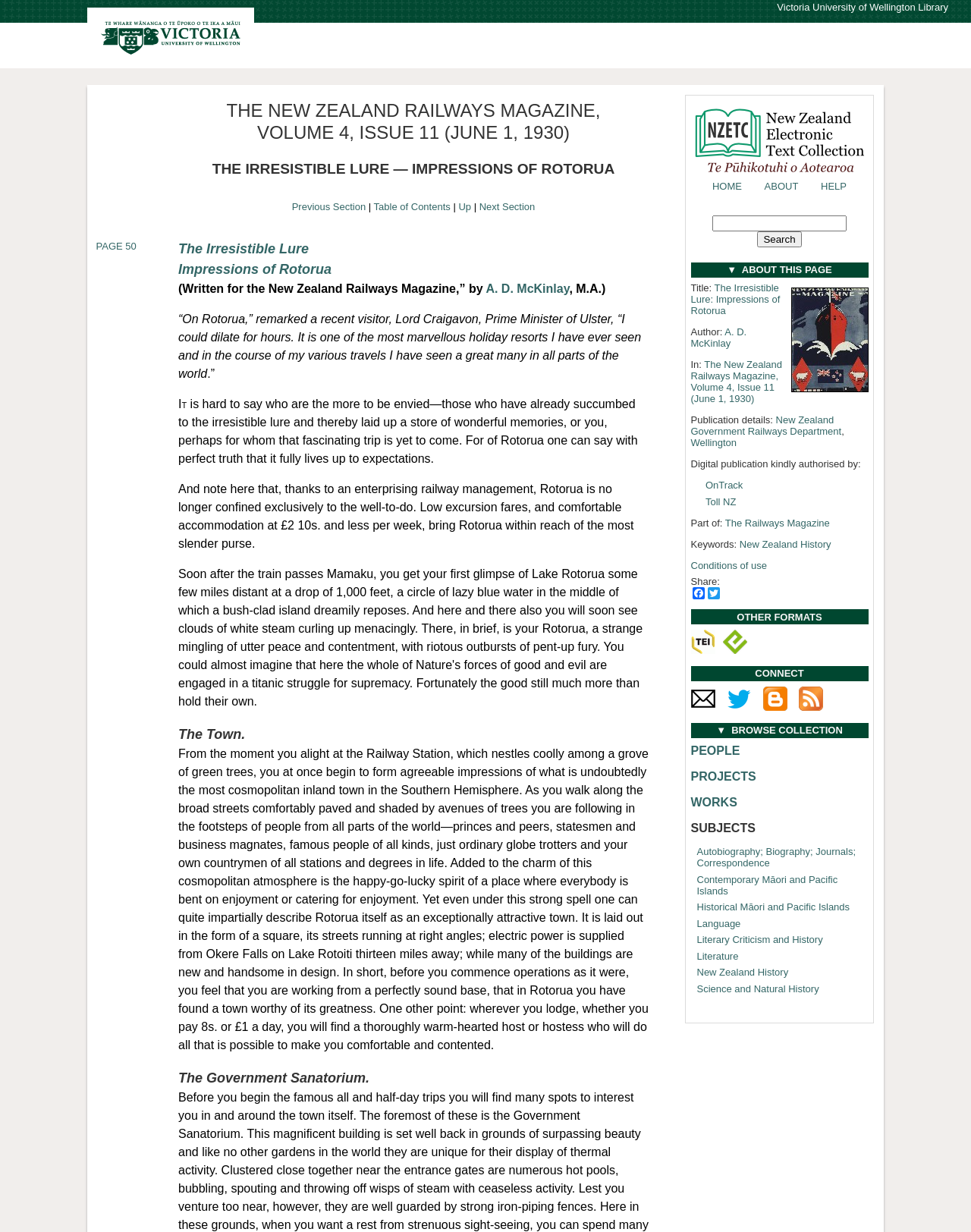Please identify the bounding box coordinates of the element that needs to be clicked to perform the following instruction: "Read the recent post 'Perjalanan Penuh Warna Mesin Slot Online Mulai sejak Awal Kemunculannya'".

None